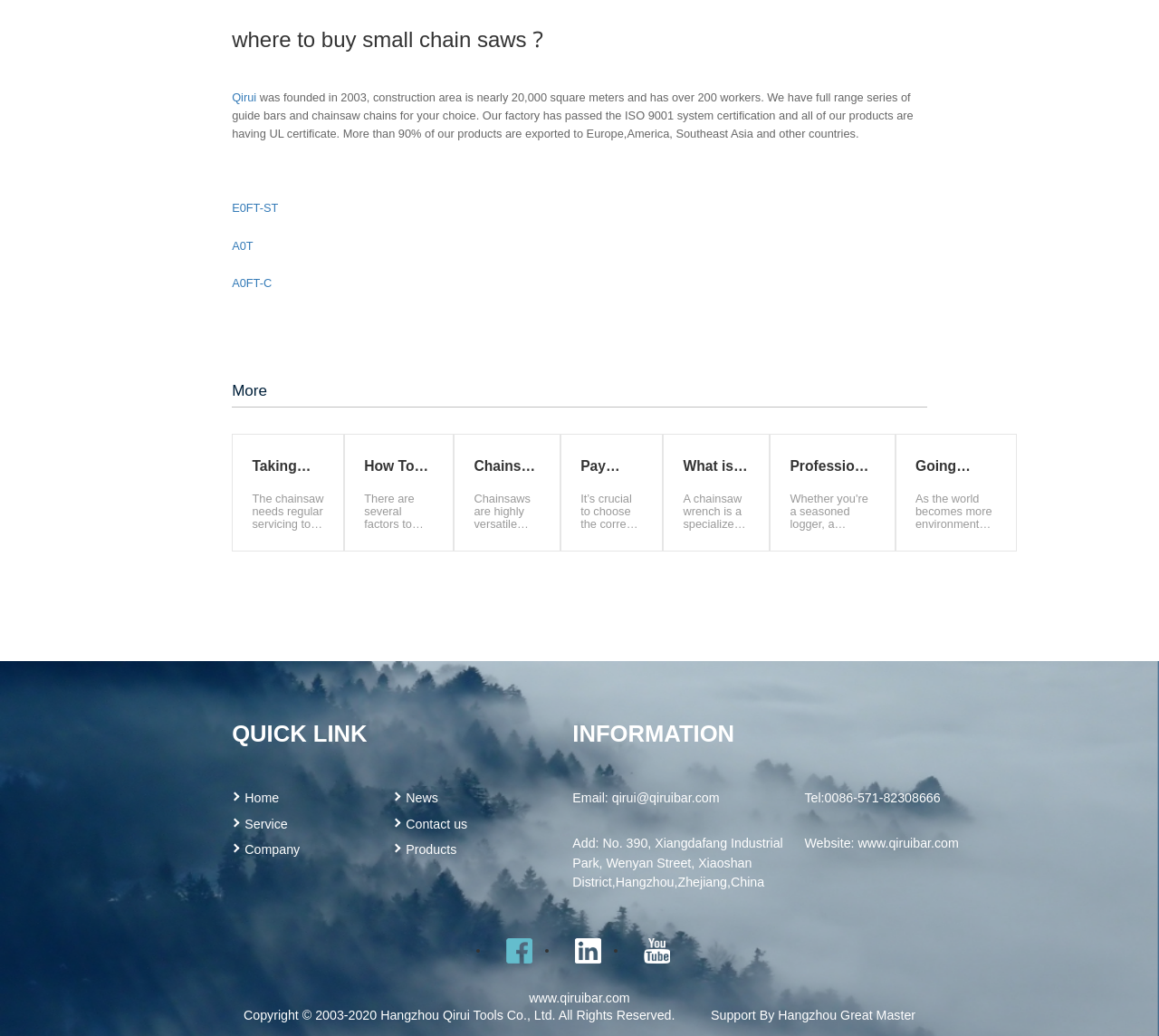Answer succinctly with a single word or phrase:
What is the address of the company?

No. 390, Xiangdafang Industrial Park, Wenyan Street, Xiaoshan District,Hangzhou,Zhejiang,China